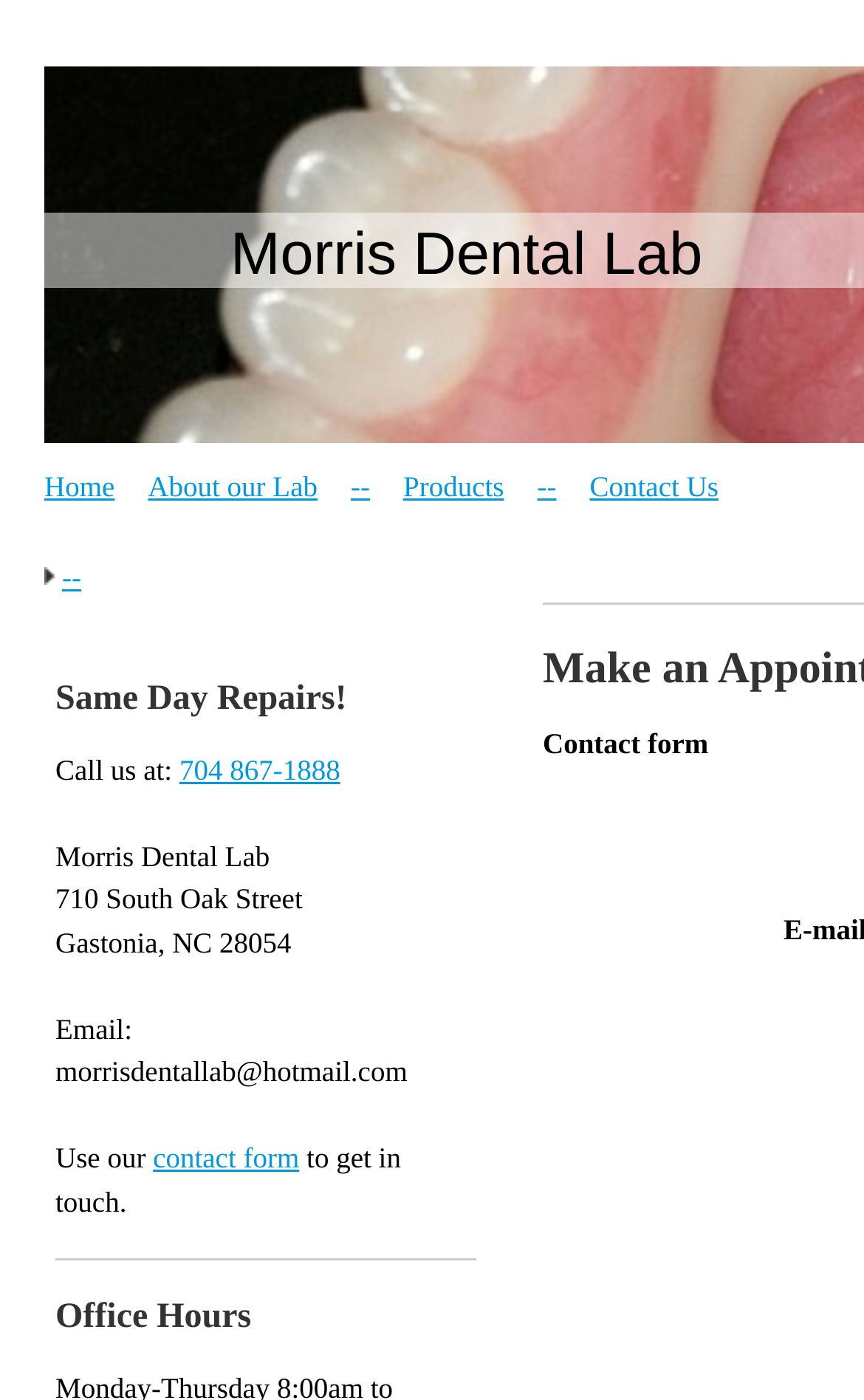Point out the bounding box coordinates of the section to click in order to follow this instruction: "Click Contact Us".

[0.682, 0.335, 0.832, 0.359]